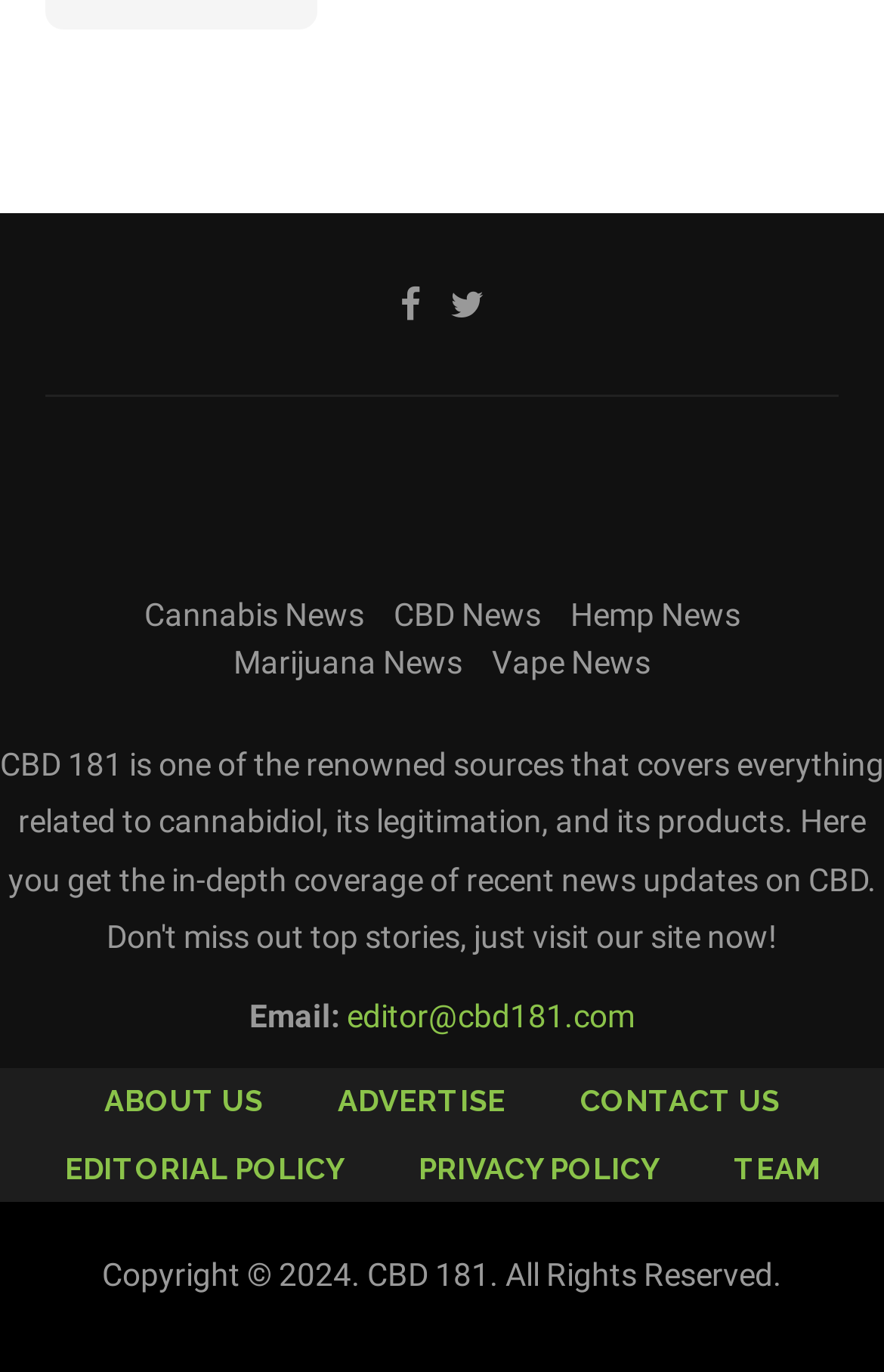Determine the bounding box coordinates of the clickable element to achieve the following action: 'Click the 'CONTACT US' link'. Provide the coordinates as four float values between 0 and 1, formatted as [left, top, right, bottom].

[0.618, 0.79, 0.921, 0.817]